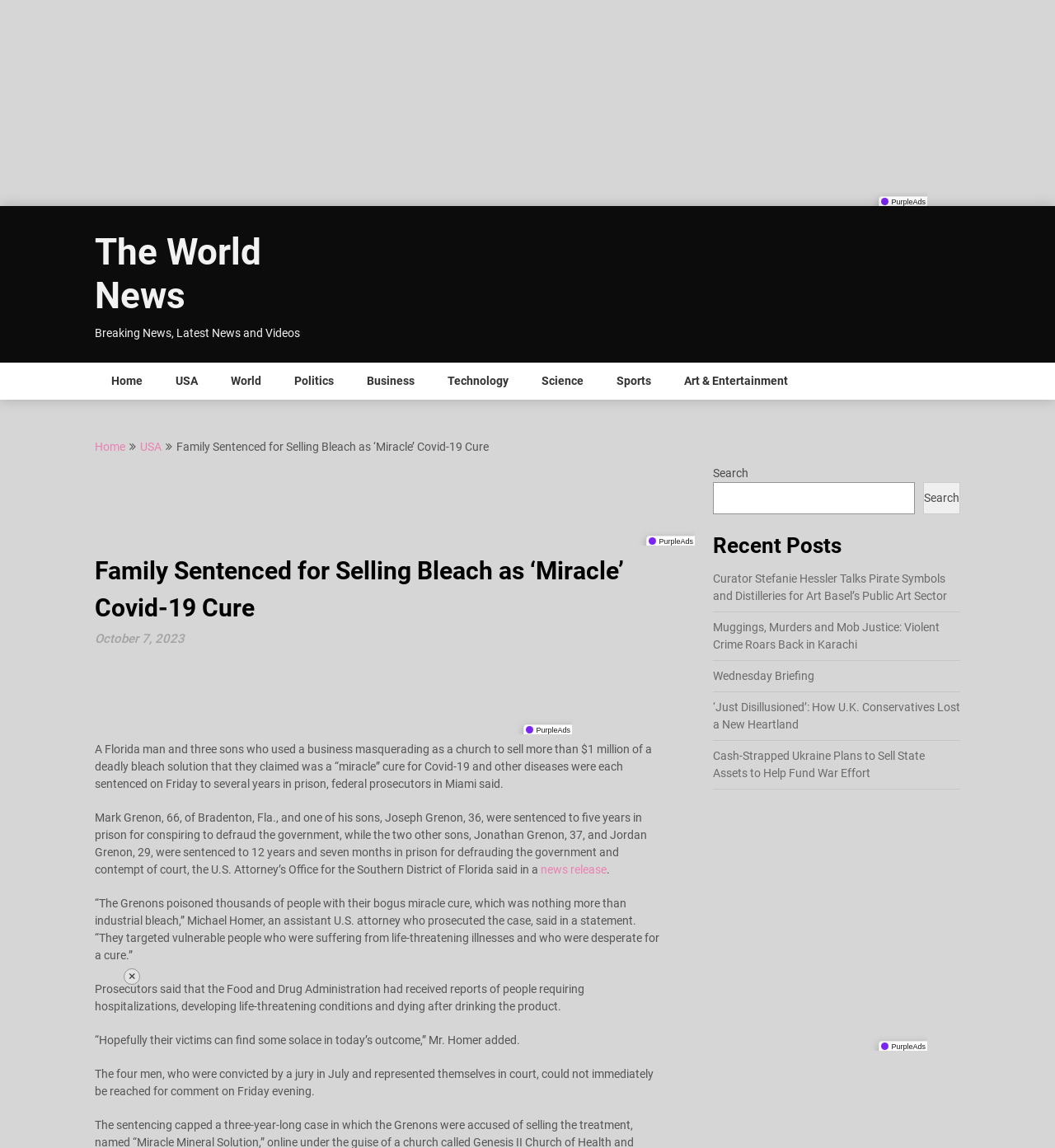What is the purpose of the search box?
Please provide a comprehensive answer based on the details in the screenshot.

I inferred the answer by looking at the search box element and its accompanying text 'Search', which suggests that it is used to search the website for specific content.